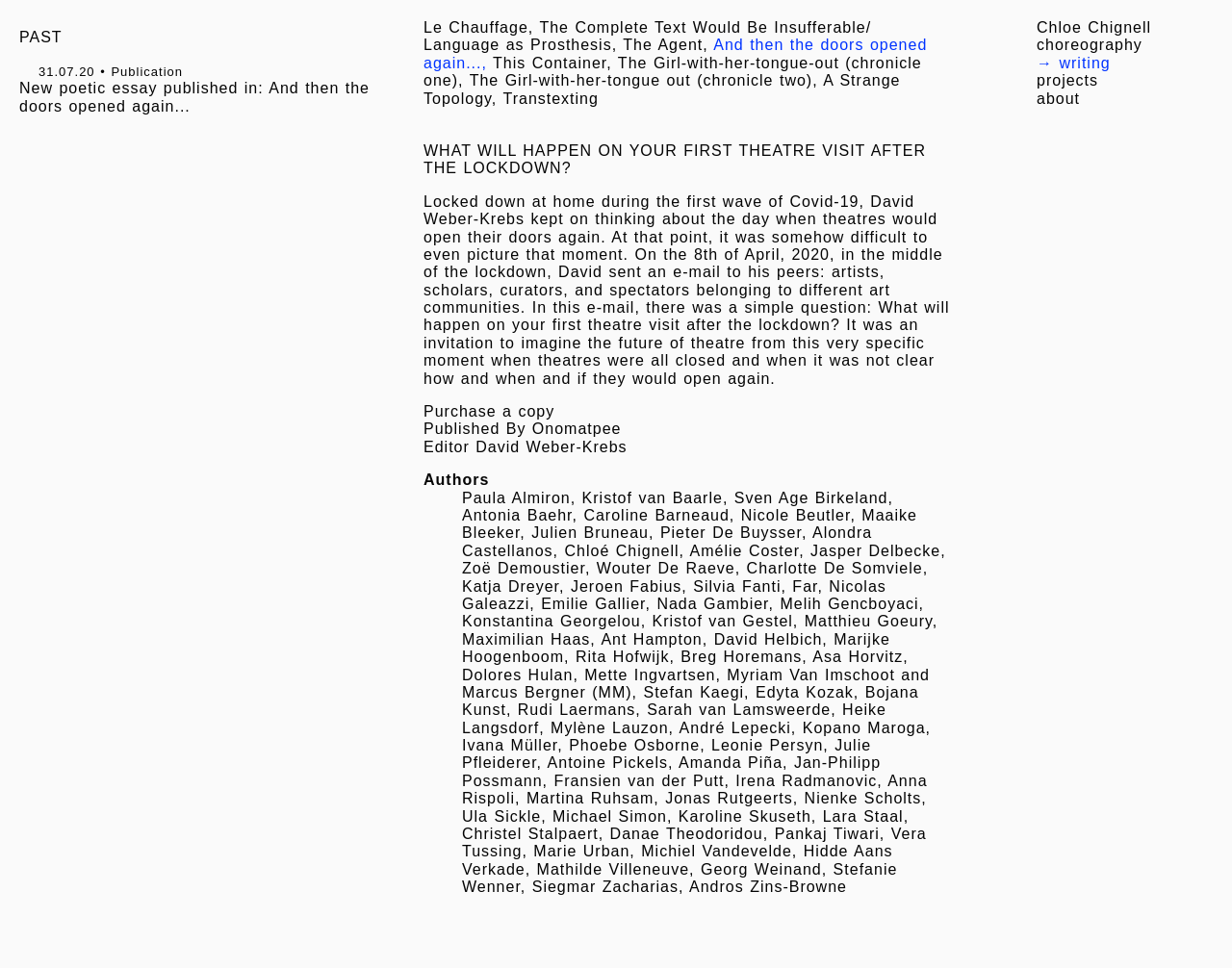Bounding box coordinates are specified in the format (top-left x, top-left y, bottom-right x, bottom-right y). All values are floating point numbers bounded between 0 and 1. Please provide the bounding box coordinate of the region this sentence describes: Le Chauffage,

[0.344, 0.02, 0.438, 0.037]